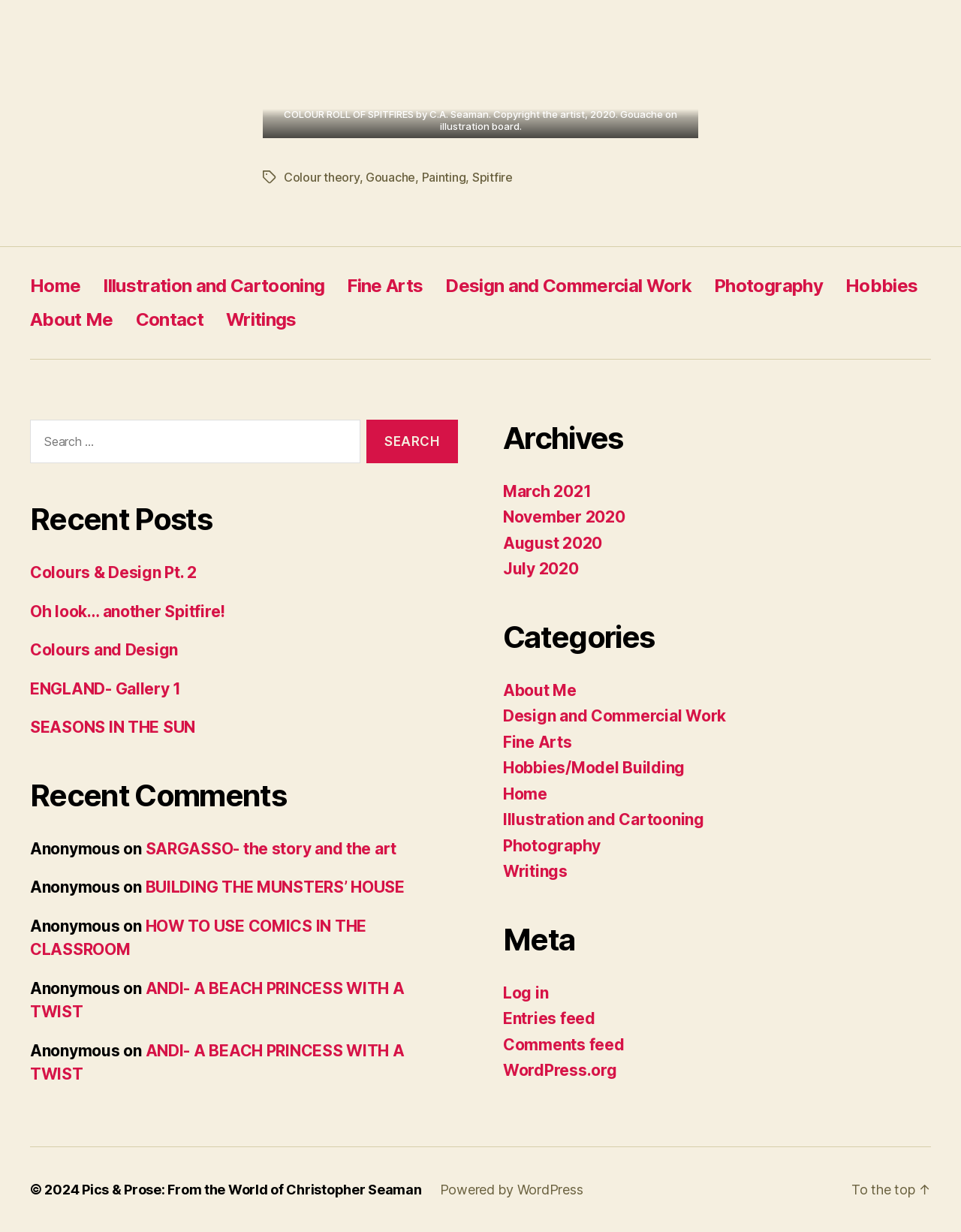Please identify the bounding box coordinates of the clickable area that will allow you to execute the instruction: "Go to Home page".

[0.031, 0.223, 0.084, 0.241]